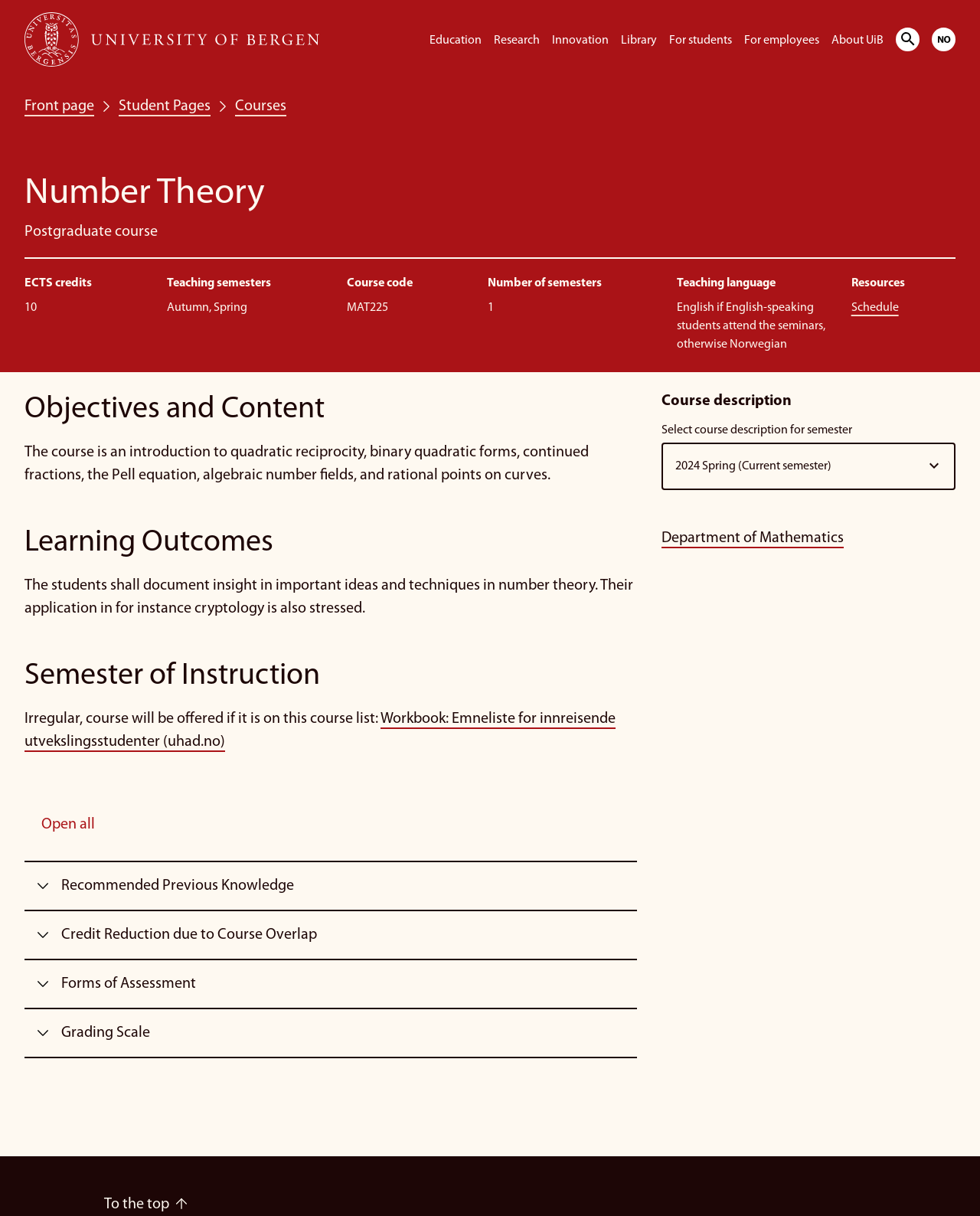Kindly determine the bounding box coordinates for the clickable area to achieve the given instruction: "Go to the 'Department of Mathematics' page".

[0.675, 0.433, 0.975, 0.452]